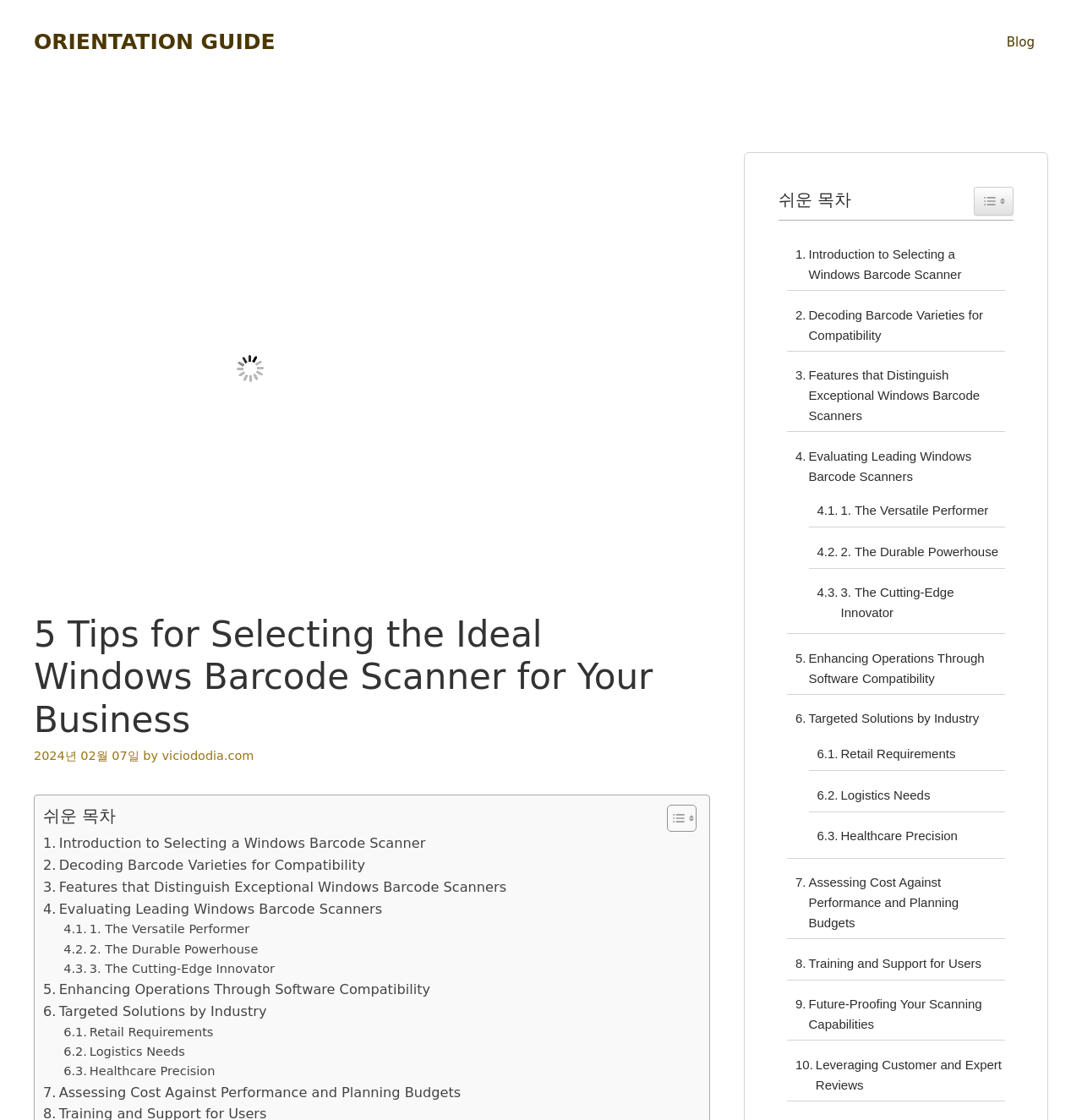Create a full and detailed caption for the entire webpage.

This webpage is about selecting the ideal Windows barcode scanner for a business. At the top, there is a banner with the site's name and a navigation menu on the right side, which includes a link to the blog. Below the banner, there is a large image related to the topic, and a heading that reads "5 Tips for Selecting the Ideal Windows Barcode Scanner for Your Business". 

To the right of the heading, there is a time stamp indicating when the article was published, along with the author's name, which is a link to their website. Below the heading, there is a table of contents with links to different sections of the article, including an introduction, tips for selecting a barcode scanner, and information on evaluating leading scanners. 

The table of contents is divided into sections, with links to subtopics such as decoding barcode varieties, features of exceptional scanners, and targeted solutions by industry. There are also links to specific scanner models, including the versatile performer, durable powerhouse, and cutting-edge innovator. 

On the right side of the page, there is a widget with a table of contents that can be toggled on and off, which includes the same links as the main table of contents. At the bottom of the page, there are additional links to sections on enhancing operations through software compatibility, assessing cost against performance, and future-proofing scanning capabilities.